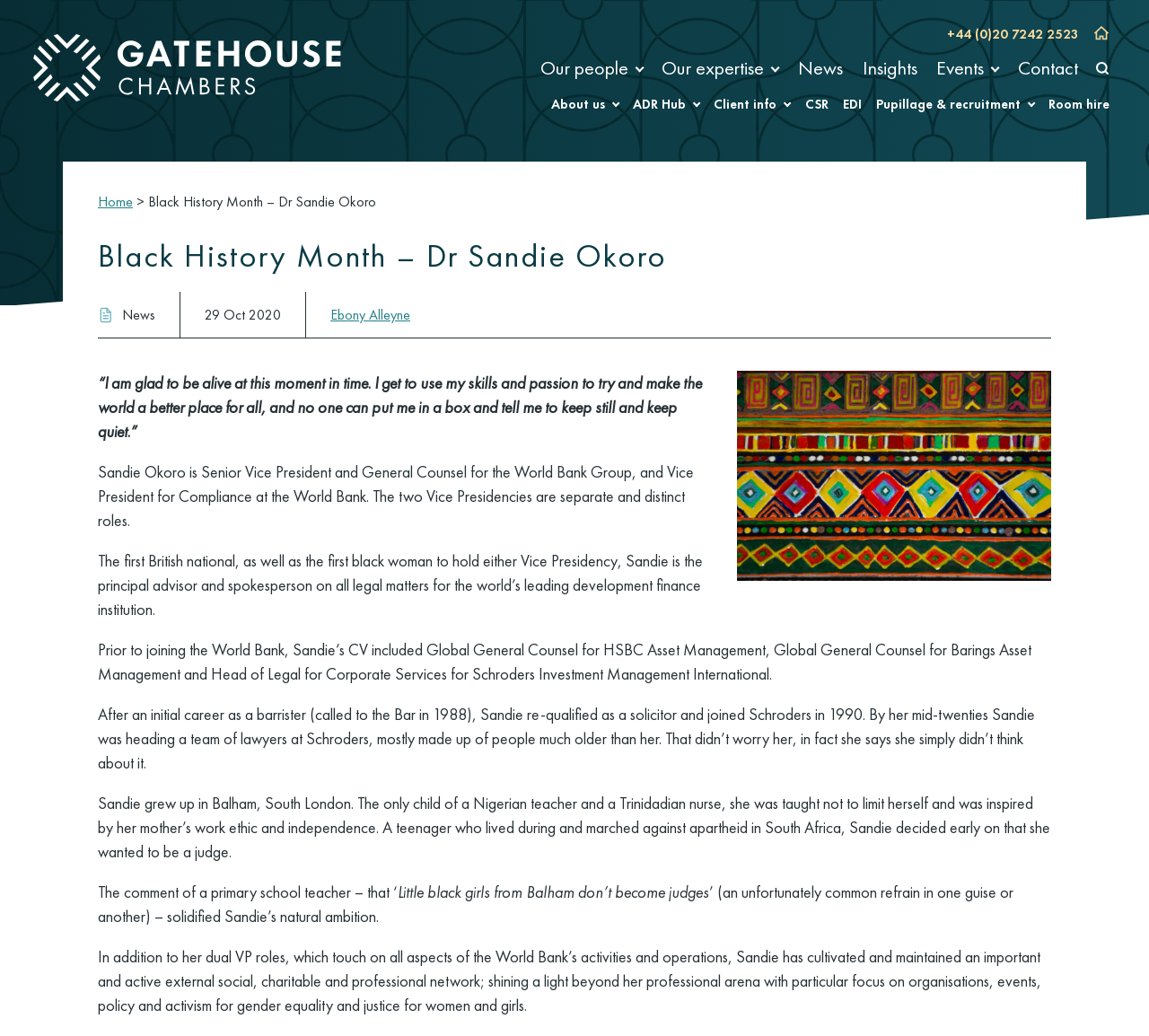Answer with a single word or phrase: 
What is the second link under 'Professional liability'?

Financial professionals, insolvency professionals, directors & officers